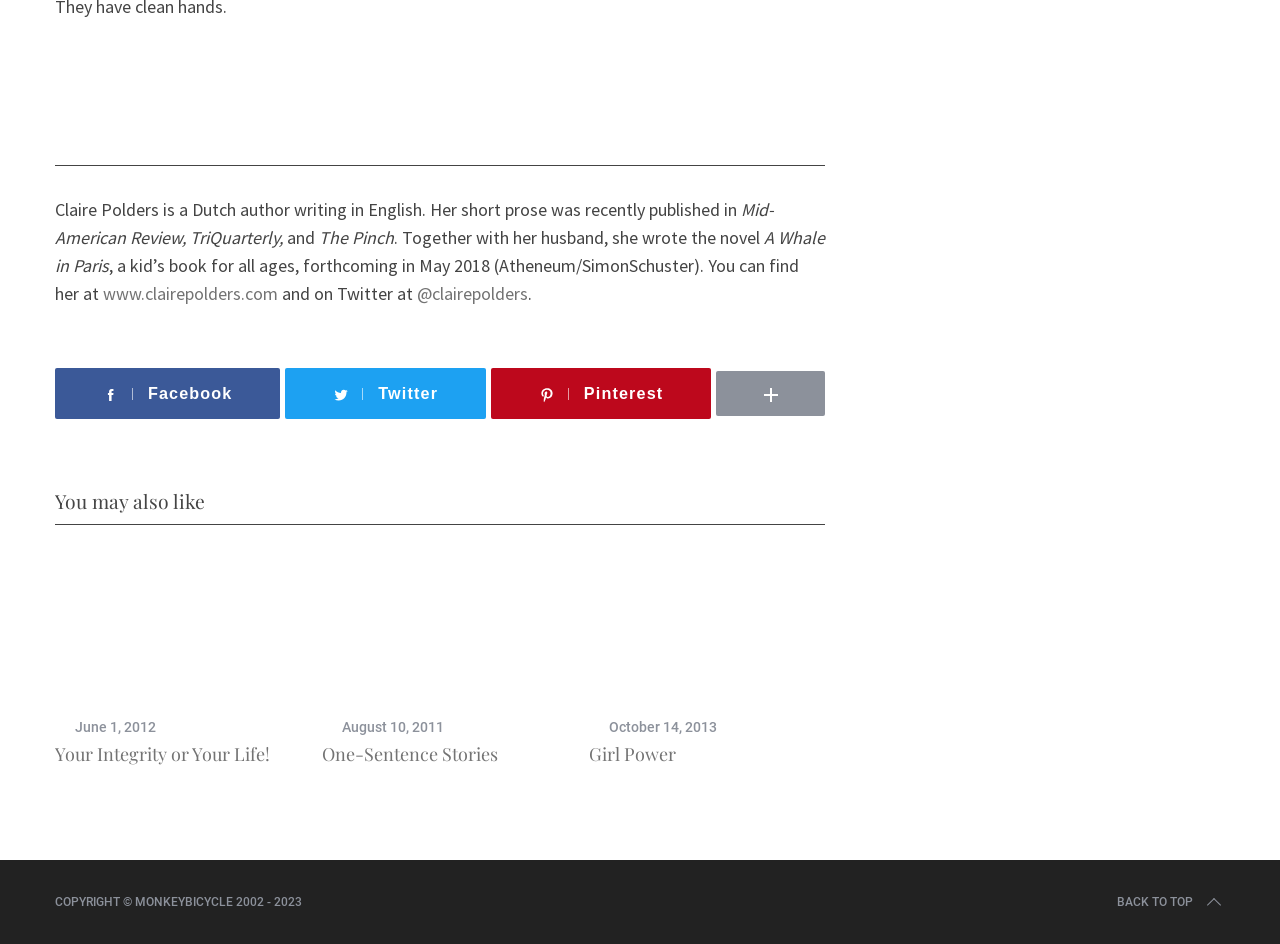Predict the bounding box of the UI element that fits this description: "Back to top".

[0.873, 0.943, 0.957, 0.969]